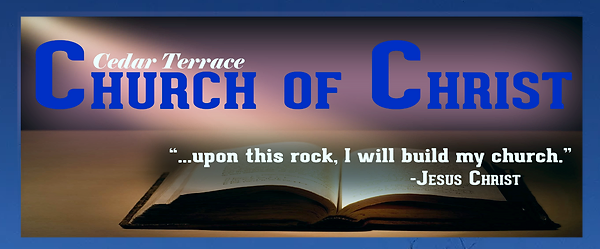What symbol is showcased below the church's name? Examine the screenshot and reply using just one word or a brief phrase.

An open book